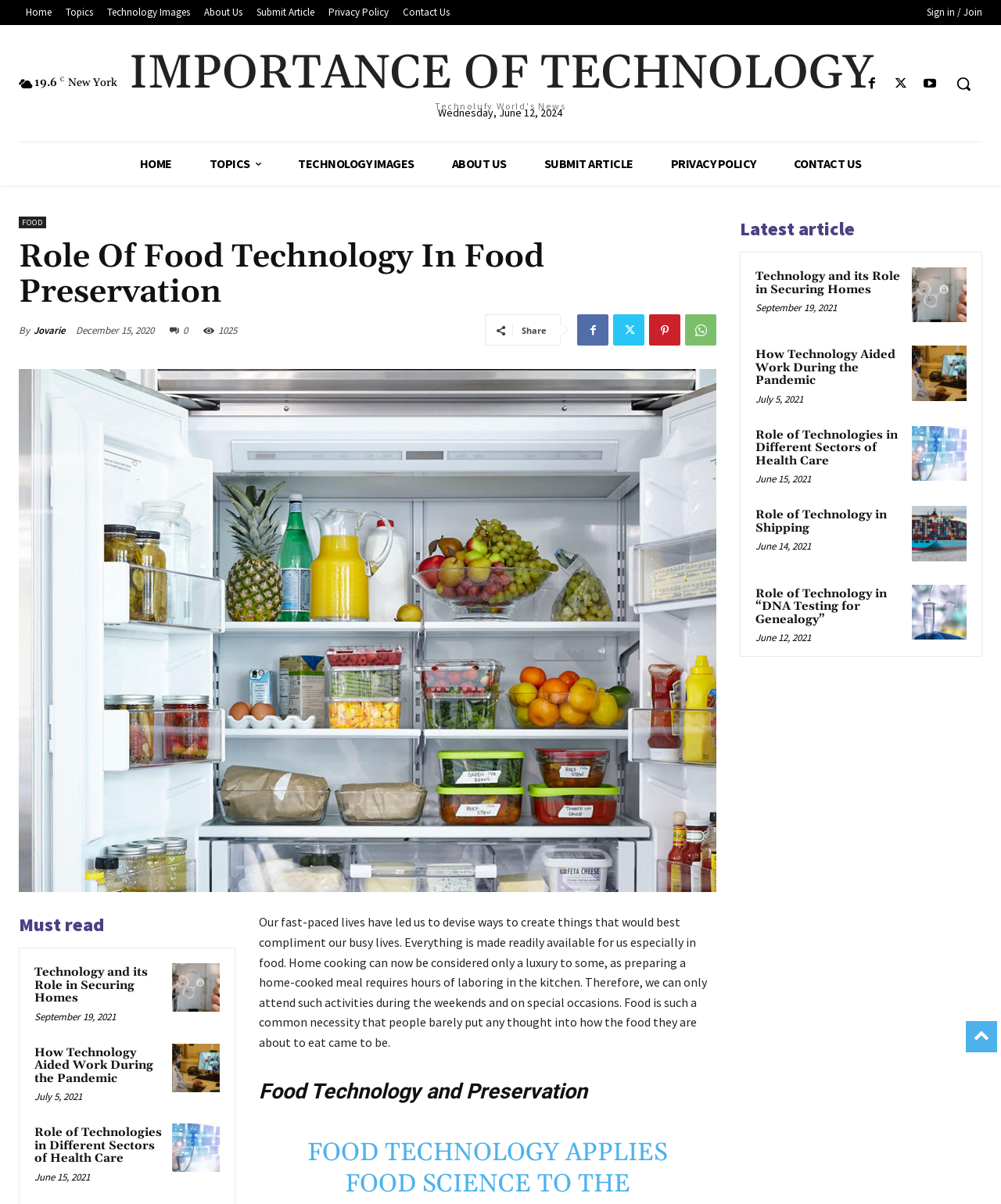Given the webpage screenshot, identify the bounding box of the UI element that matches this description: "Facebook".

[0.577, 0.261, 0.608, 0.287]